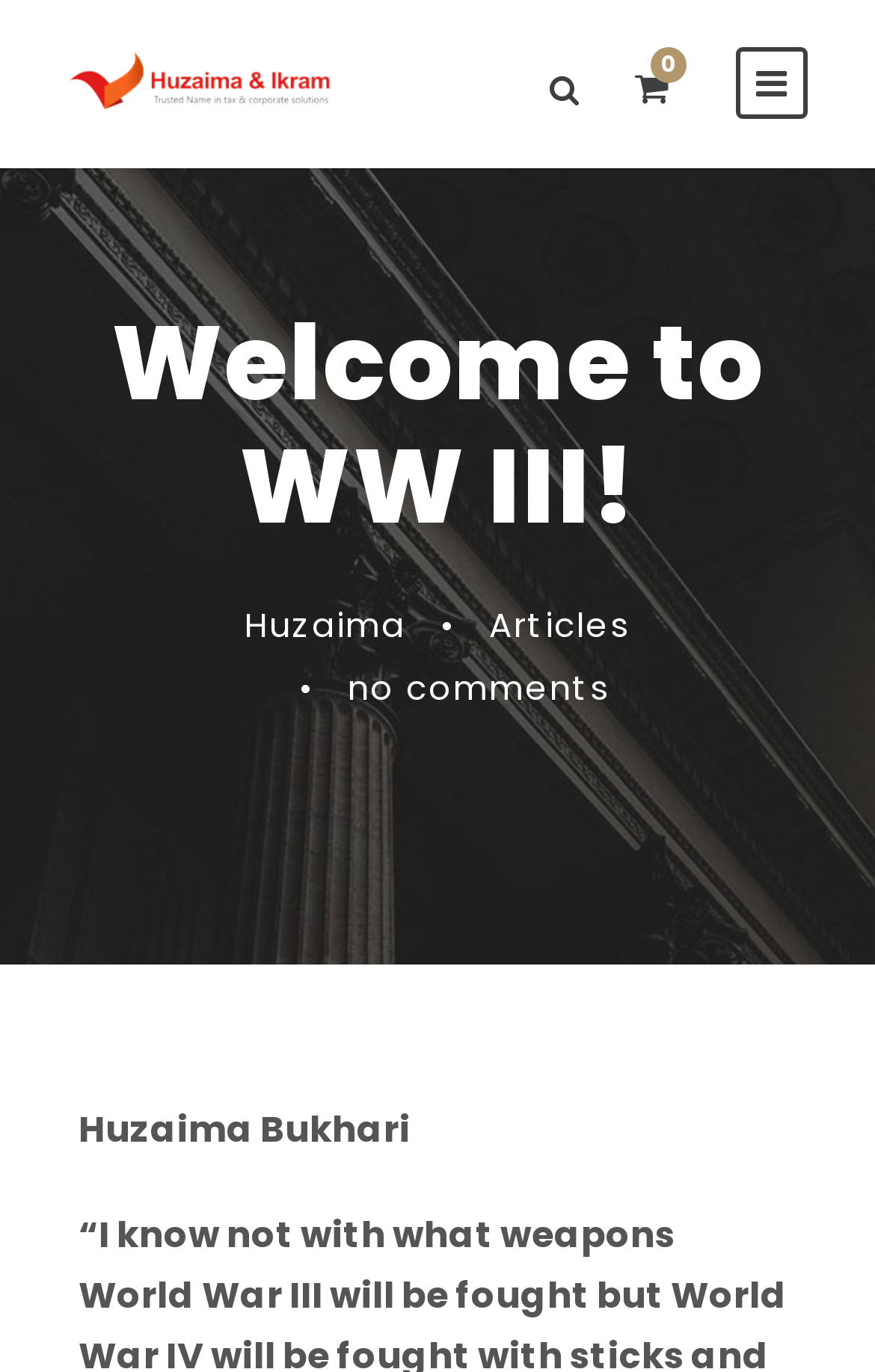Extract the main heading from the webpage content.

Welcome to WW III!